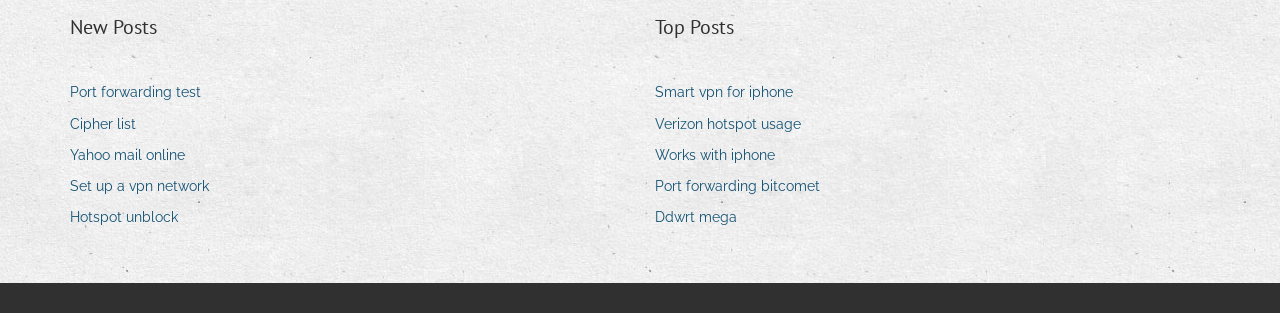Please find the bounding box coordinates of the element's region to be clicked to carry out this instruction: "Learn about smart vpn for iphone".

[0.512, 0.253, 0.631, 0.34]